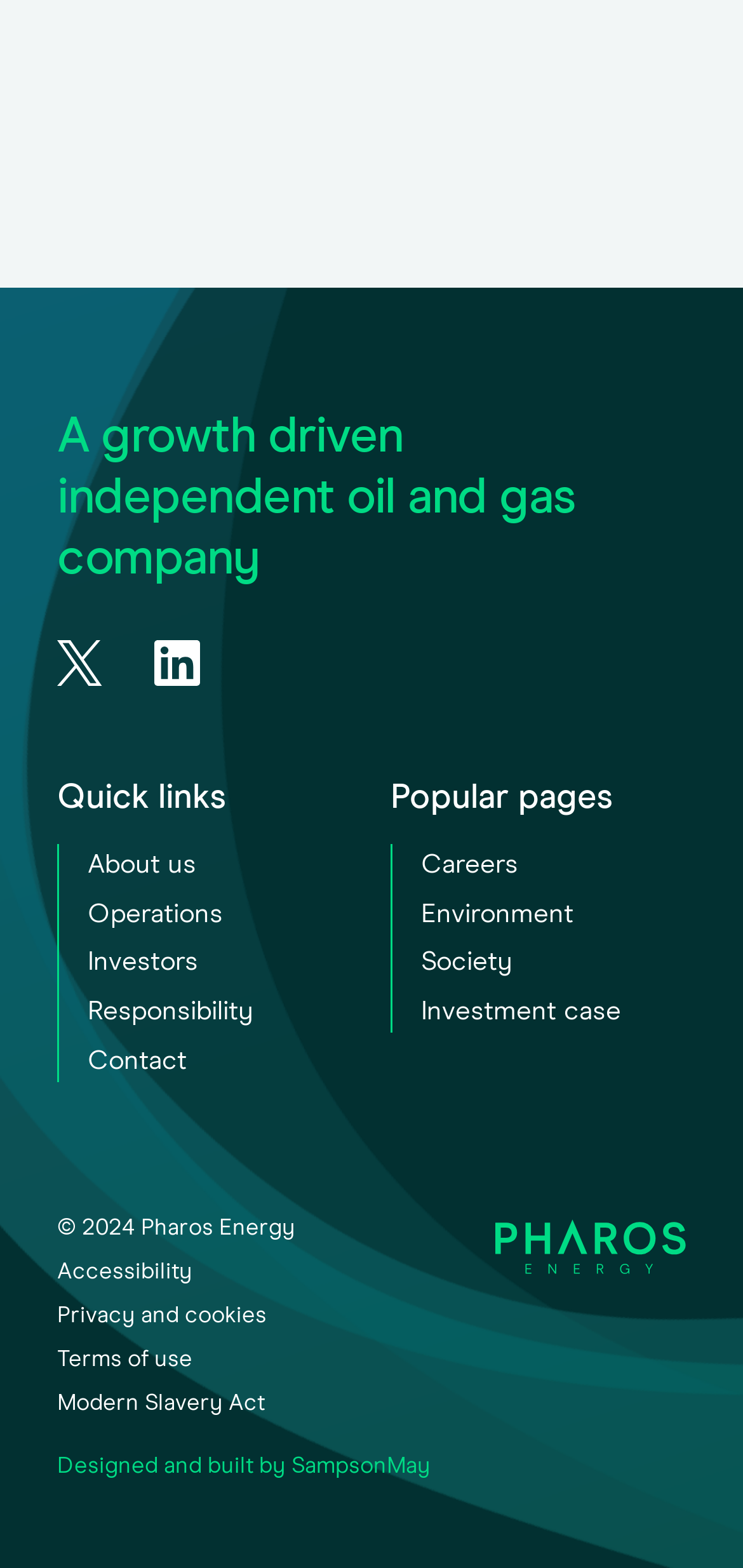What social media platforms can users follow the company on?
Look at the image and answer with only one word or phrase.

X.com and LinkedIn